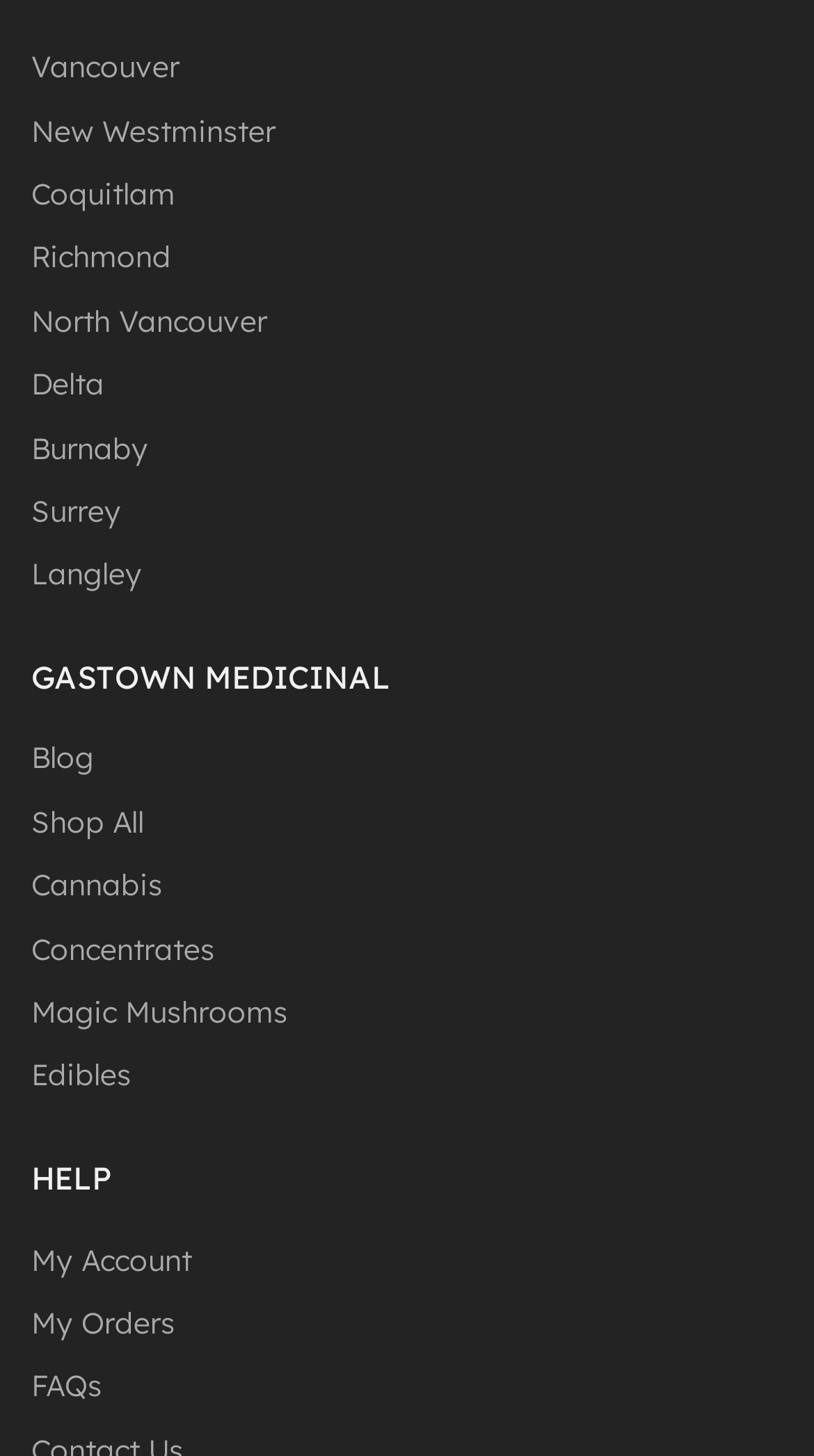What is the name of the medicinal store?
Give a detailed explanation using the information visible in the image.

I found a static text element with the text 'GASTOWN MEDICINAL' which appears to be the name of the medicinal store. This element is located near the top of the webpage and has a distinct bounding box coordinate.